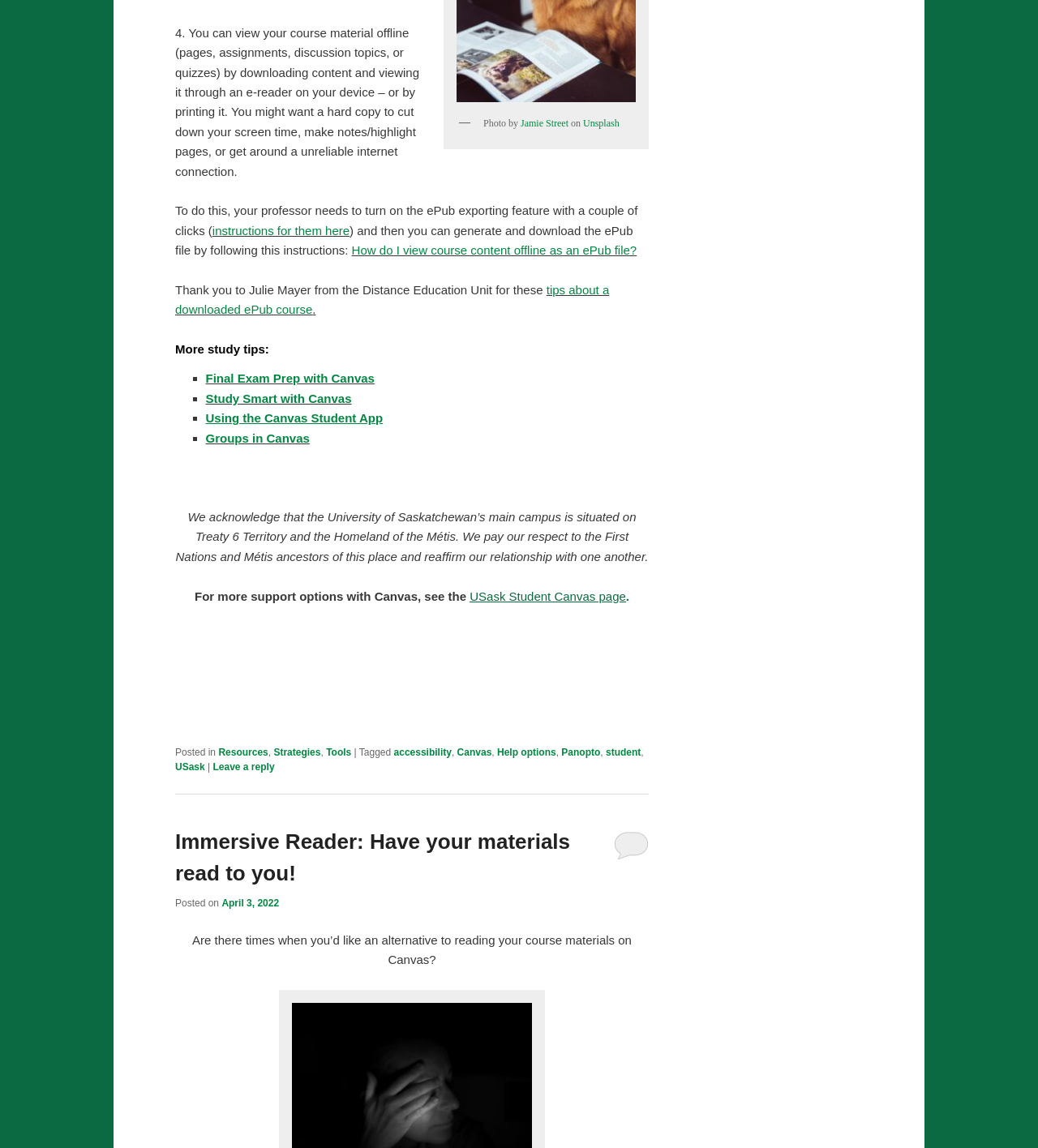Can you find the bounding box coordinates for the element to click on to achieve the instruction: "Explore final exam prep with Canvas"?

[0.198, 0.324, 0.361, 0.336]